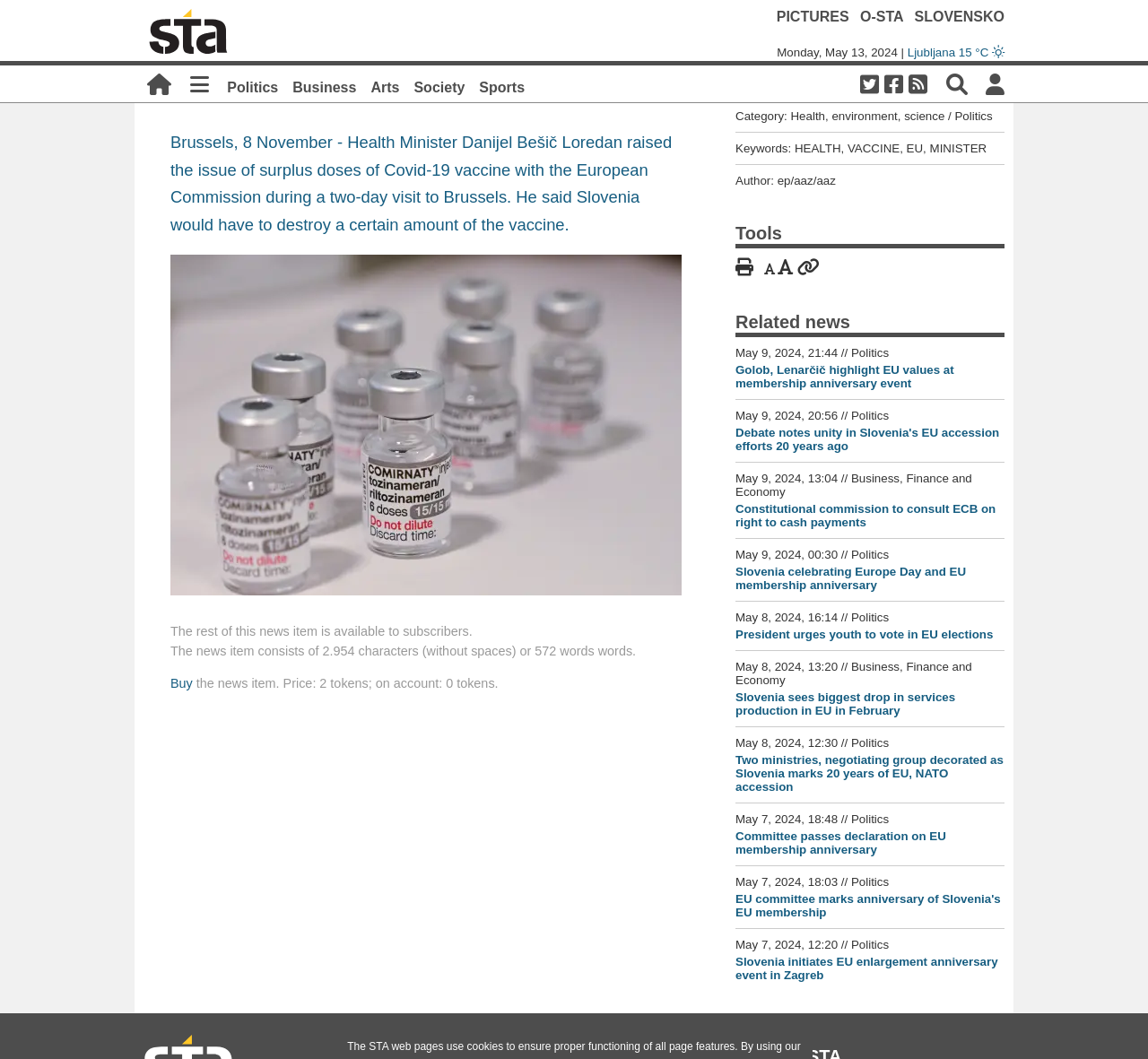What is the category of the news item?
Answer the question with detailed information derived from the image.

I determined the category of the news item by looking at the 'Basic information' section, where it is stated that the category is 'Health, environment, science / Politics'.